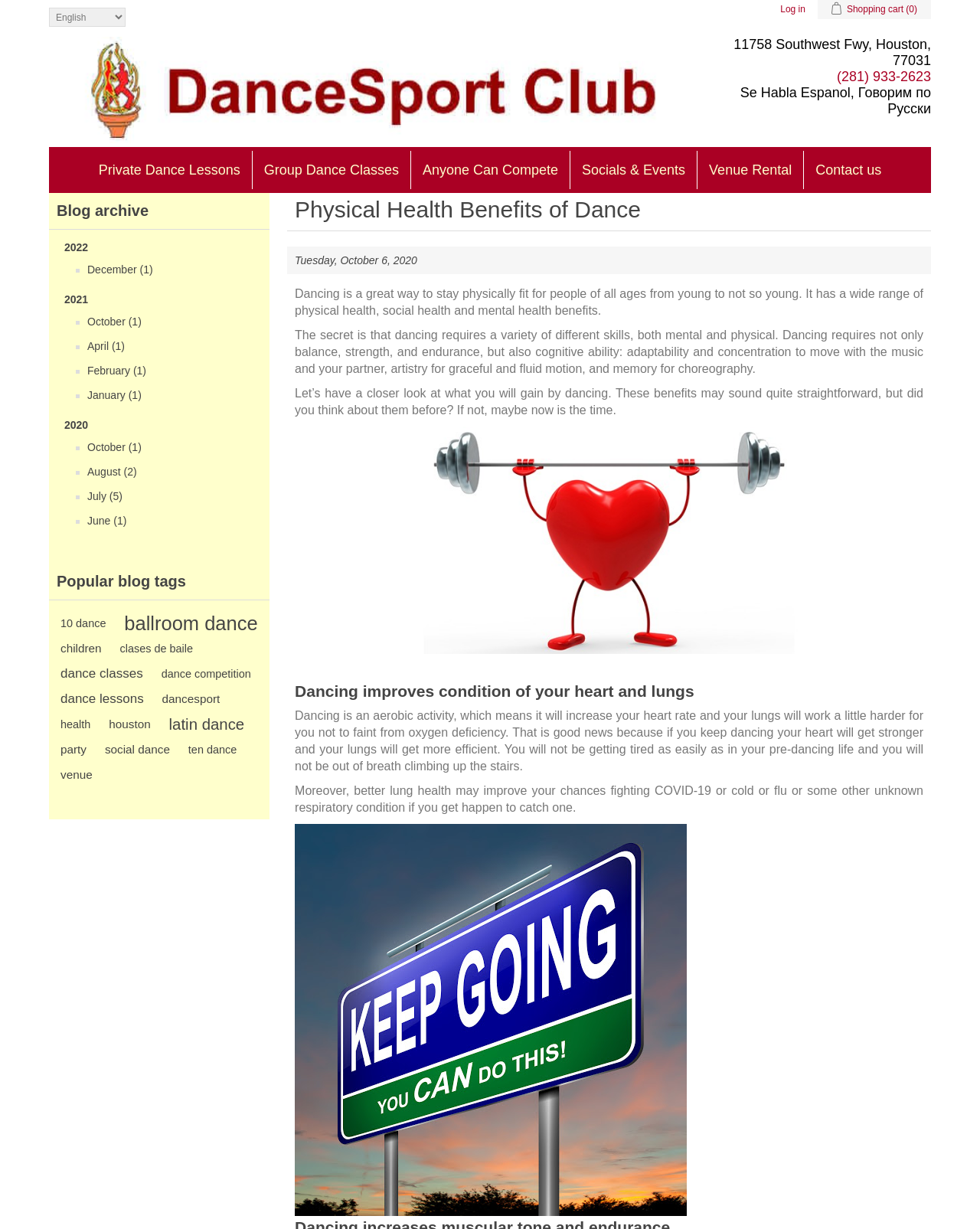What is the address of DanceSport Club? Based on the image, give a response in one word or a short phrase.

11758 Southwest Fwy, Houston, 77031